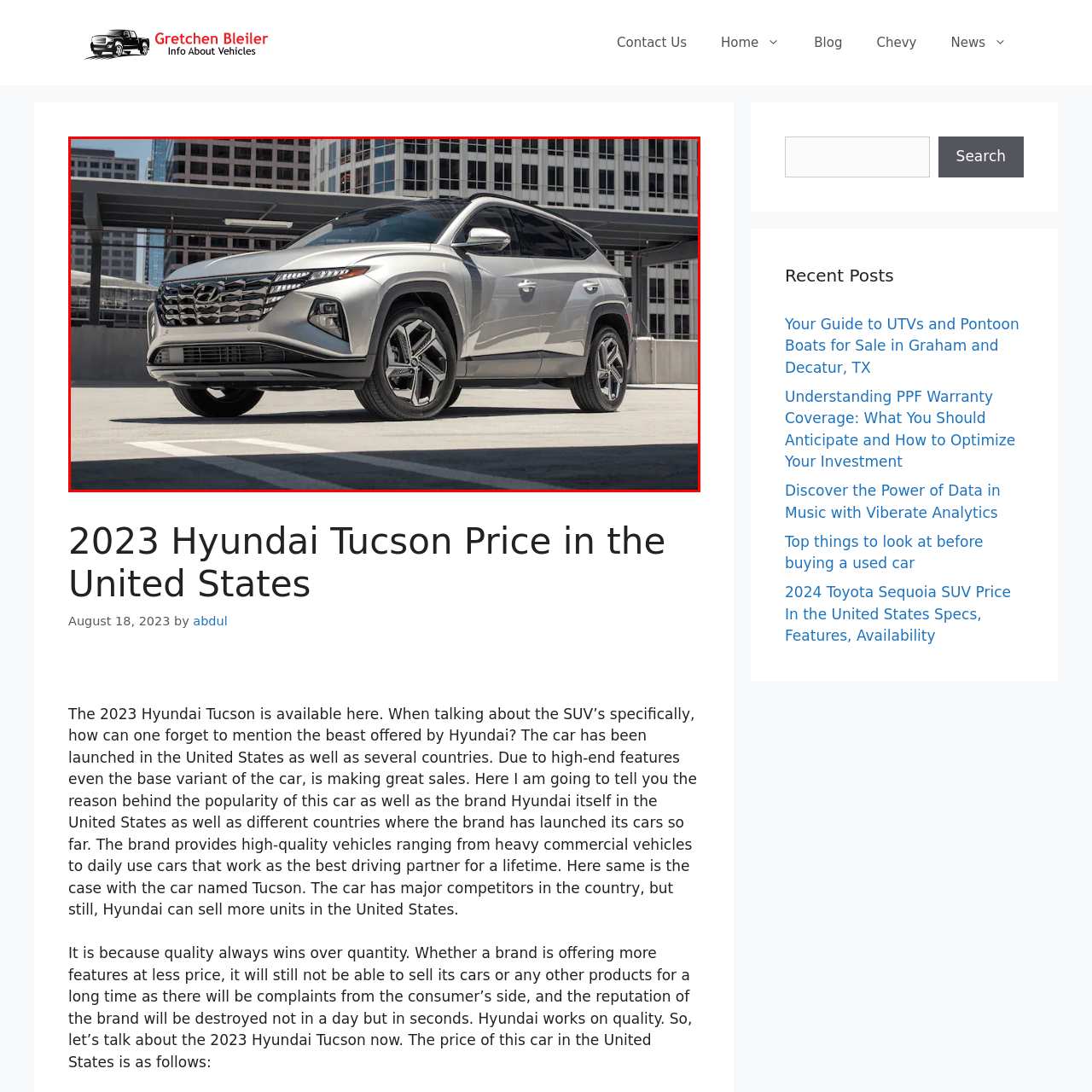View the segment outlined in white, What is the setting in which the vehicle is displayed? 
Answer using one word or phrase.

Urban setting